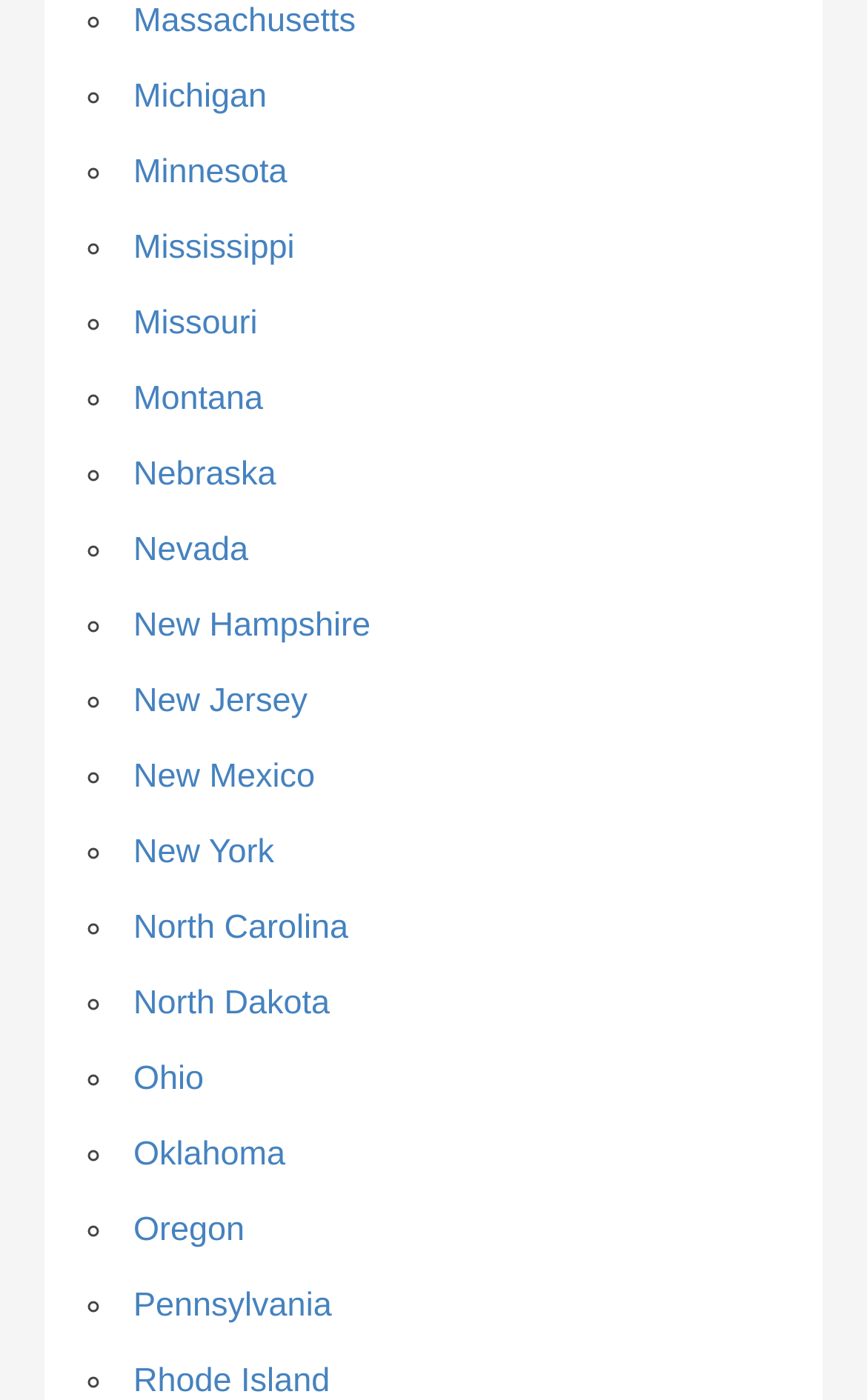Specify the bounding box coordinates of the area that needs to be clicked to achieve the following instruction: "Explore Oregon".

[0.154, 0.865, 0.282, 0.892]